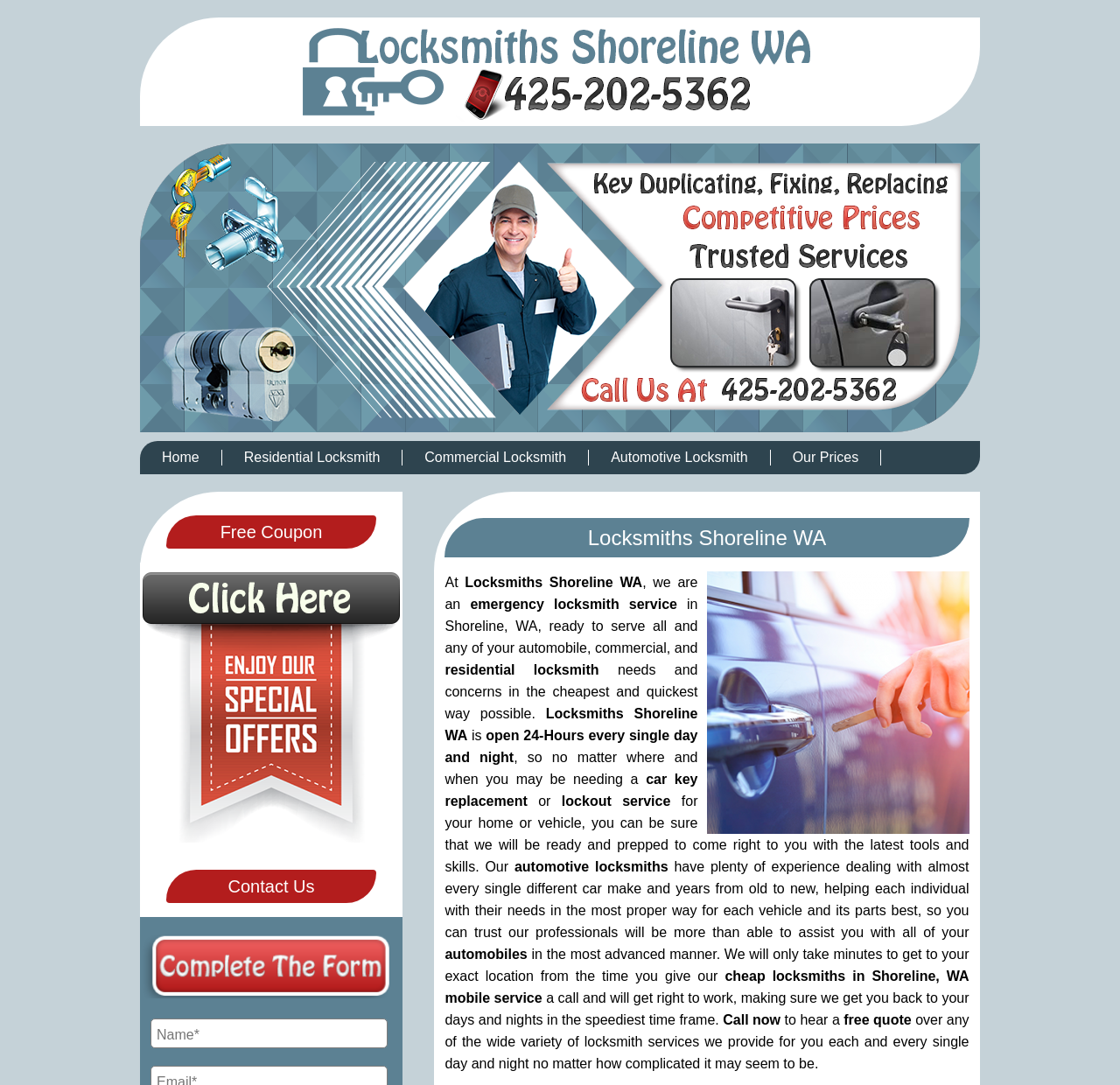Please use the details from the image to answer the following question comprehensively:
What can customers do to get a quote from Locksmiths Shoreline WA?

The webpage suggests that customers can call Locksmiths Shoreline WA to get a free quote for their services. This is evident from the 'Call now' button and the mention of a free quote on the webpage.